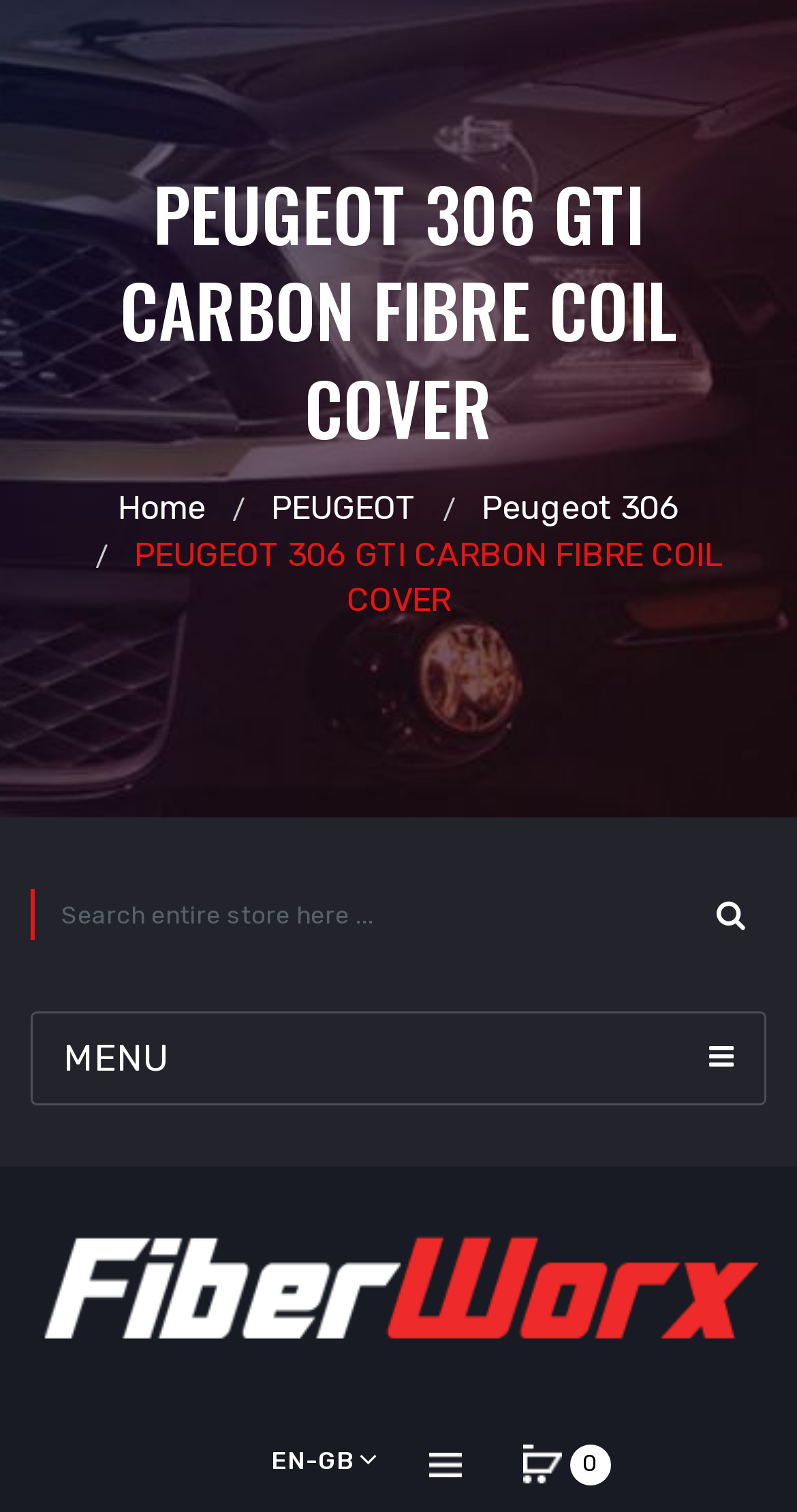Determine the main heading of the webpage and generate its text.

PEUGEOT 306 GTI CARBON FIBRE COIL COVER